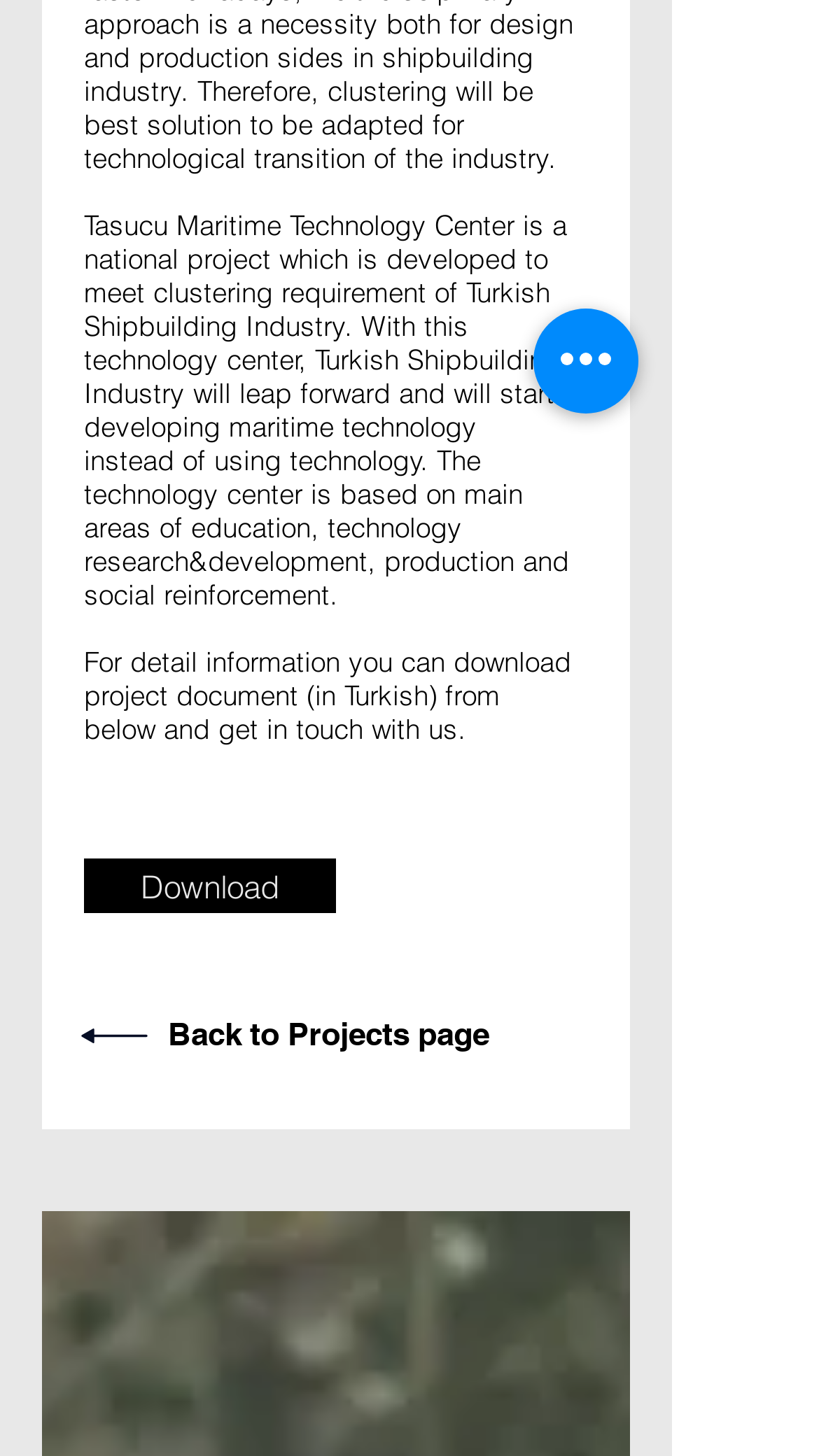Find and provide the bounding box coordinates for the UI element described here: "Back to Projects page". The coordinates should be given as four float numbers between 0 and 1: [left, top, right, bottom].

[0.205, 0.698, 0.597, 0.722]